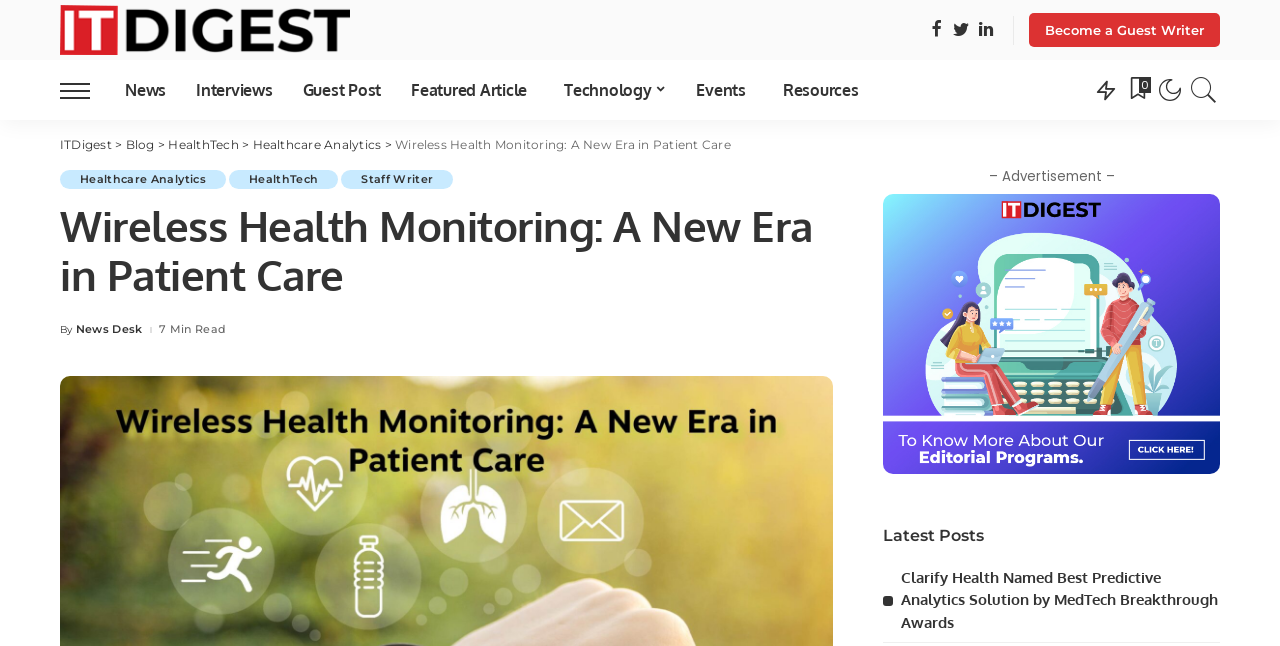What is the category of the latest post?
Craft a detailed and extensive response to the question.

I looked at the main content area and found the latest post, which is categorized under 'News'.